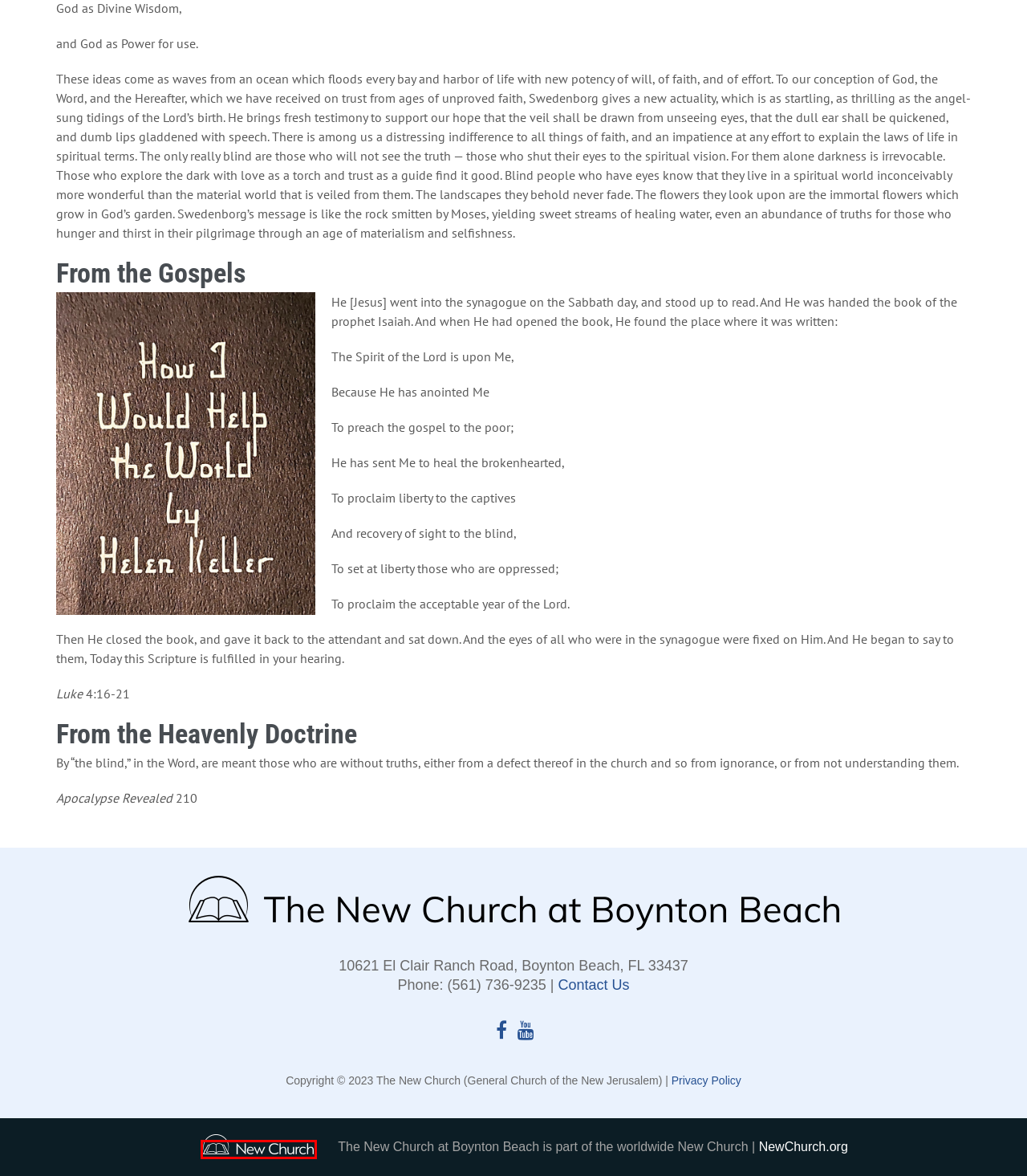Examine the screenshot of a webpage featuring a red bounding box and identify the best matching webpage description for the new page that results from clicking the element within the box. Here are the options:
A. Donate – New Church at Boynton Beach
B. New Church
C. New Church at Boynton Beach – A congregation of the New Church
D. Get Involved – New Church at Boynton Beach
E. About Us – New Church at Boynton Beach
F. Get Answers – New Church at Boynton Beach
G. Pastor’s Blog/News – New Church at Boynton Beach
H. Contact Us – New Church at Boynton Beach

B